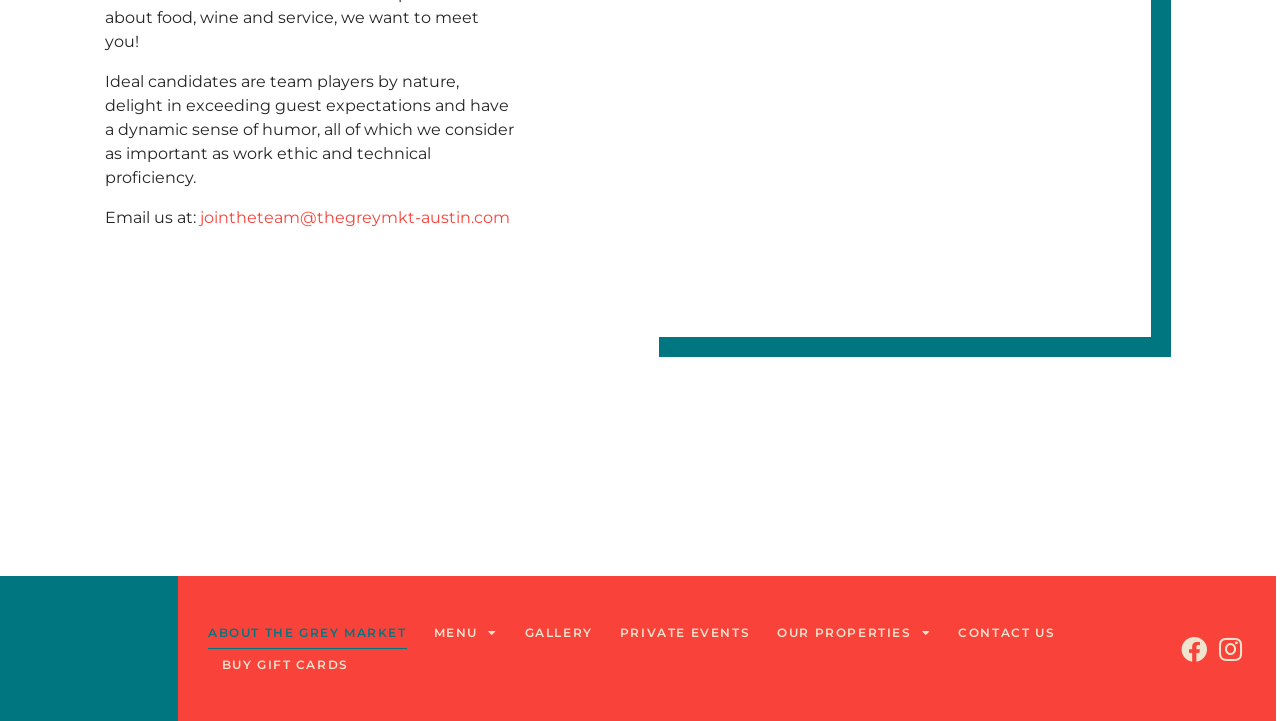How many links are present in the footer section?
From the screenshot, supply a one-word or short-phrase answer.

7